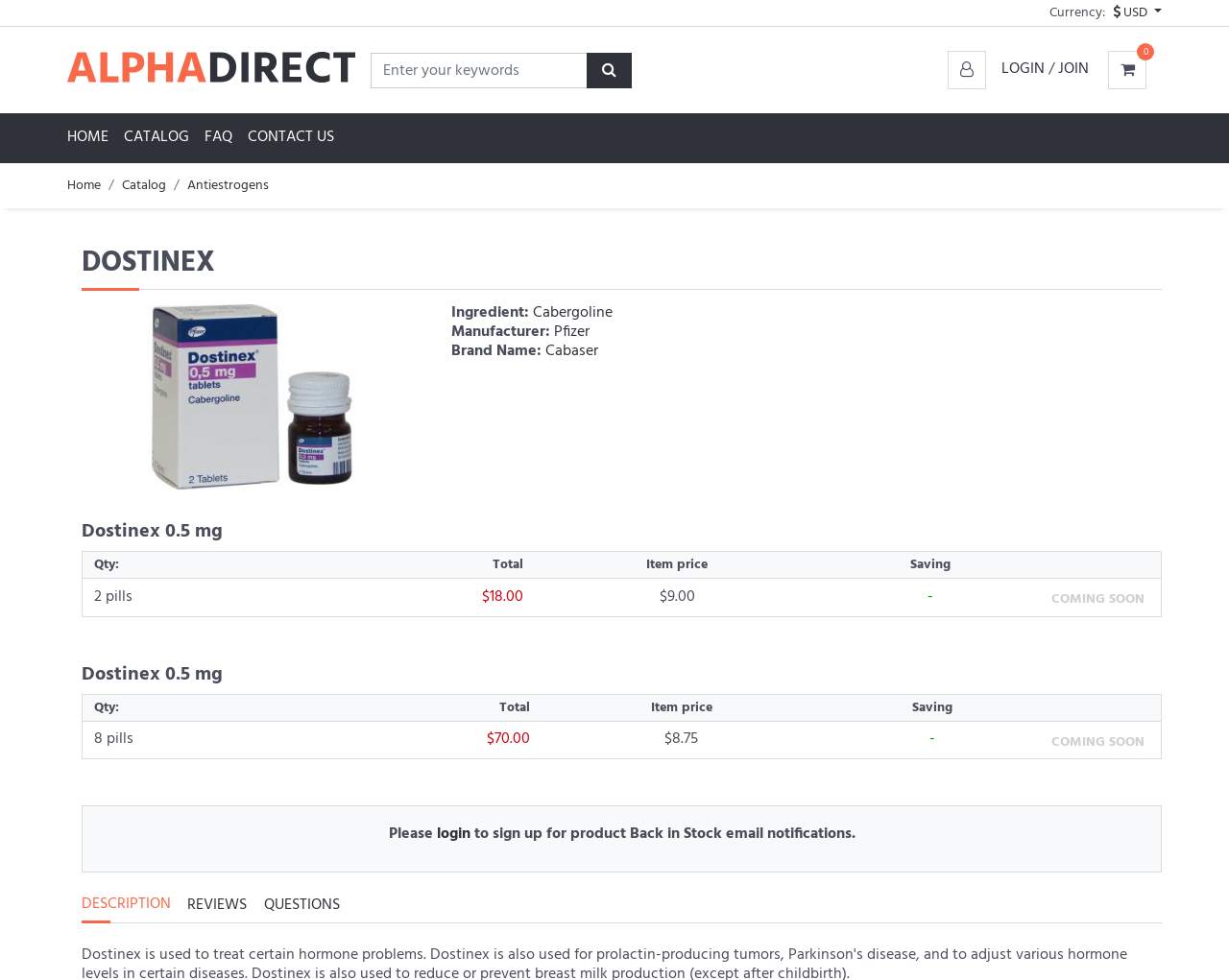Determine the bounding box coordinates of the region I should click to achieve the following instruction: "Select USD as currency". Ensure the bounding box coordinates are four float numbers between 0 and 1, i.e., [left, top, right, bottom].

[0.906, 0.002, 0.945, 0.024]